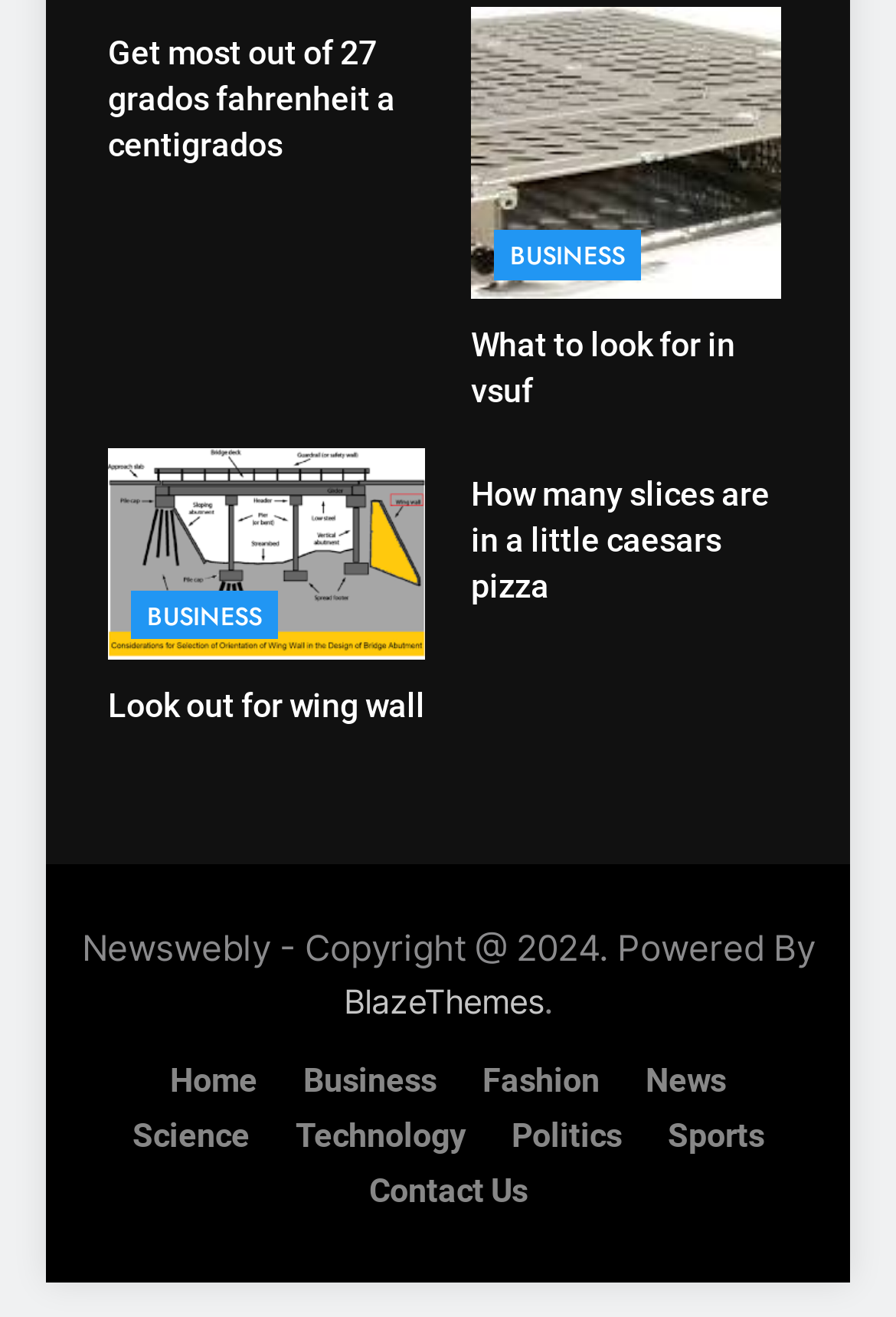Kindly determine the bounding box coordinates of the area that needs to be clicked to fulfill this instruction: "Contact Us".

[0.412, 0.889, 0.588, 0.919]